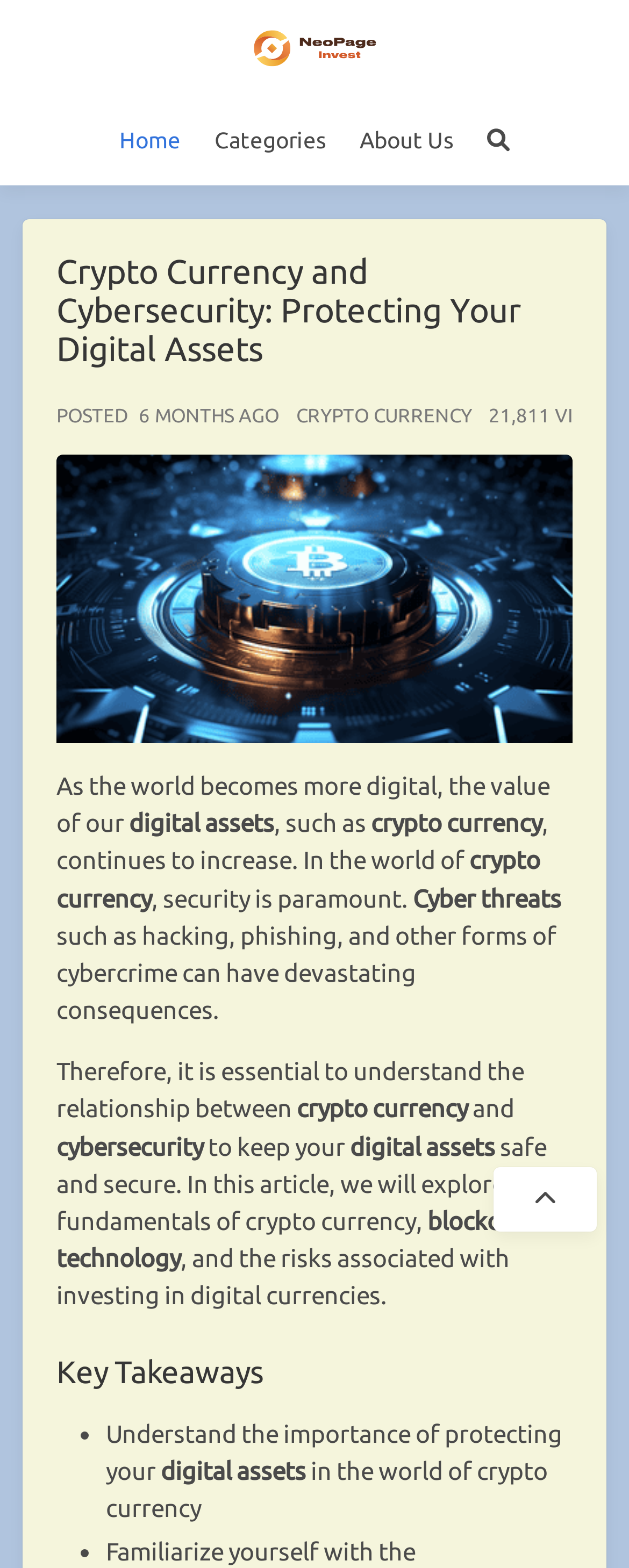Observe the image and answer the following question in detail: What is the category of the article?

The category of the article can be determined by looking at the link 'CRYPTO CURRENCY' which is located near the top of the page, indicating that the article belongs to this category.